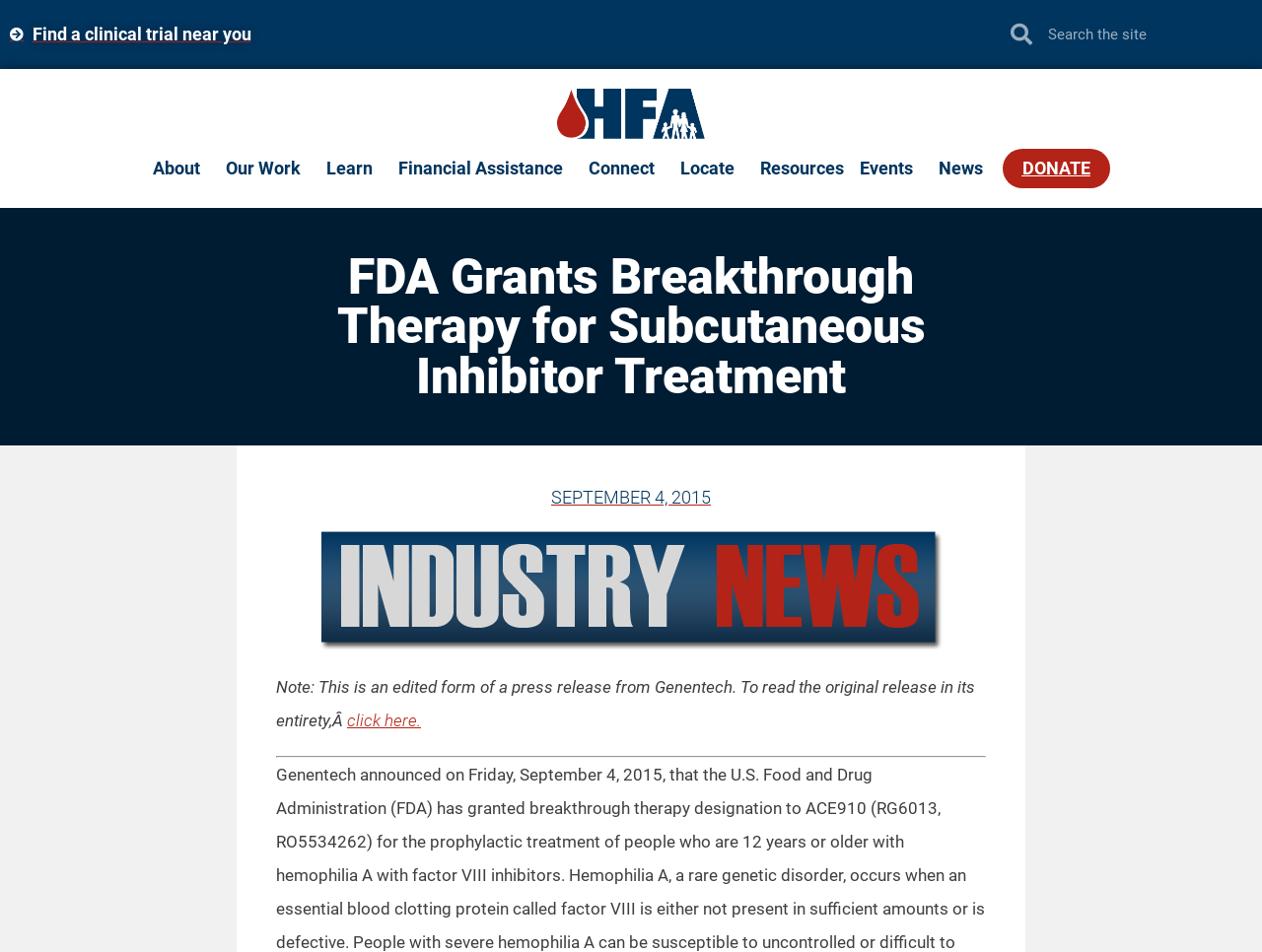Please provide a brief answer to the question using only one word or phrase: 
How many links are in the main menu?

8